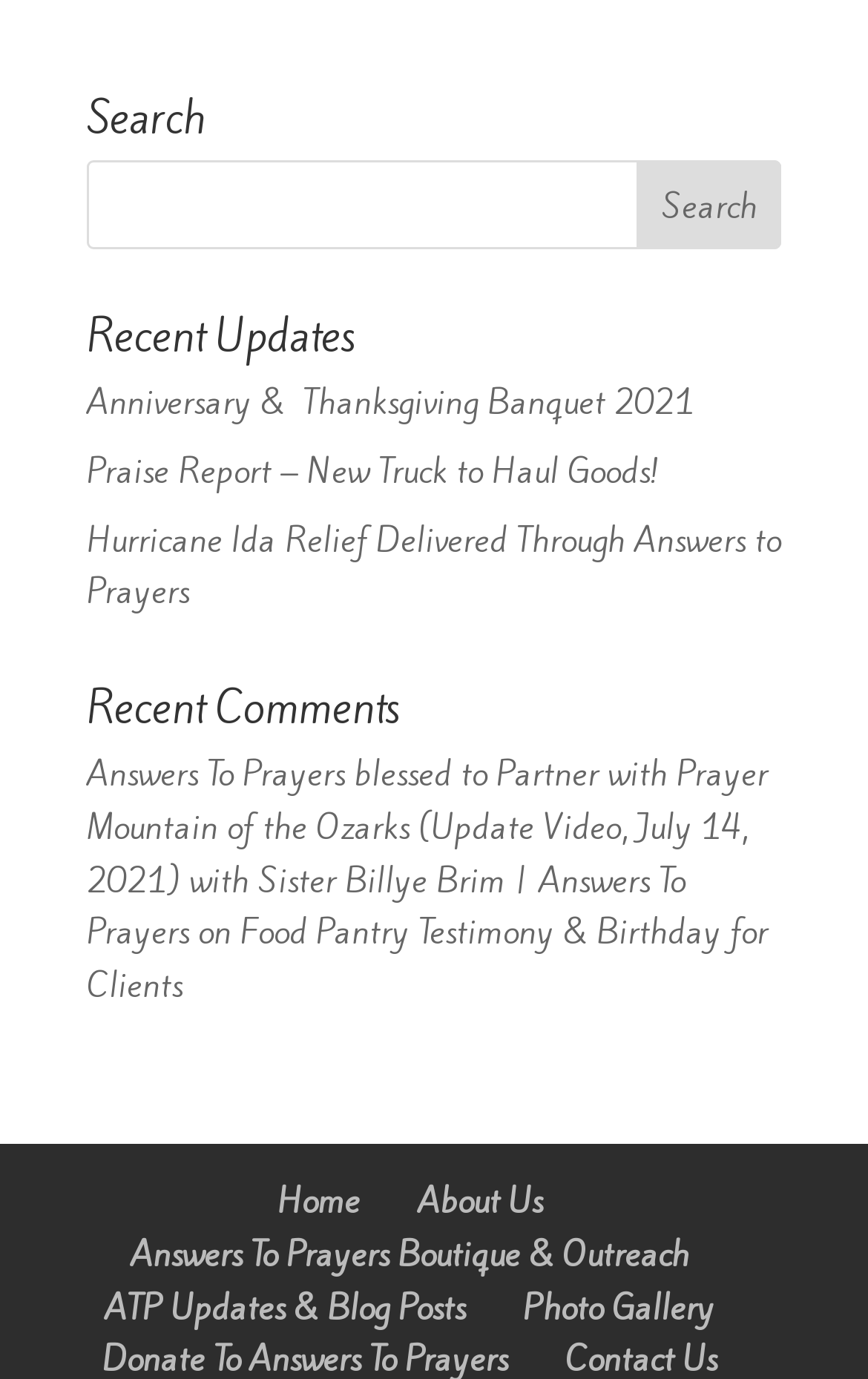Locate the bounding box coordinates of the element to click to perform the following action: 'Read about Anniversary & Thanksgiving Banquet 2021'. The coordinates should be given as four float values between 0 and 1, in the form of [left, top, right, bottom].

[0.1, 0.276, 0.8, 0.308]